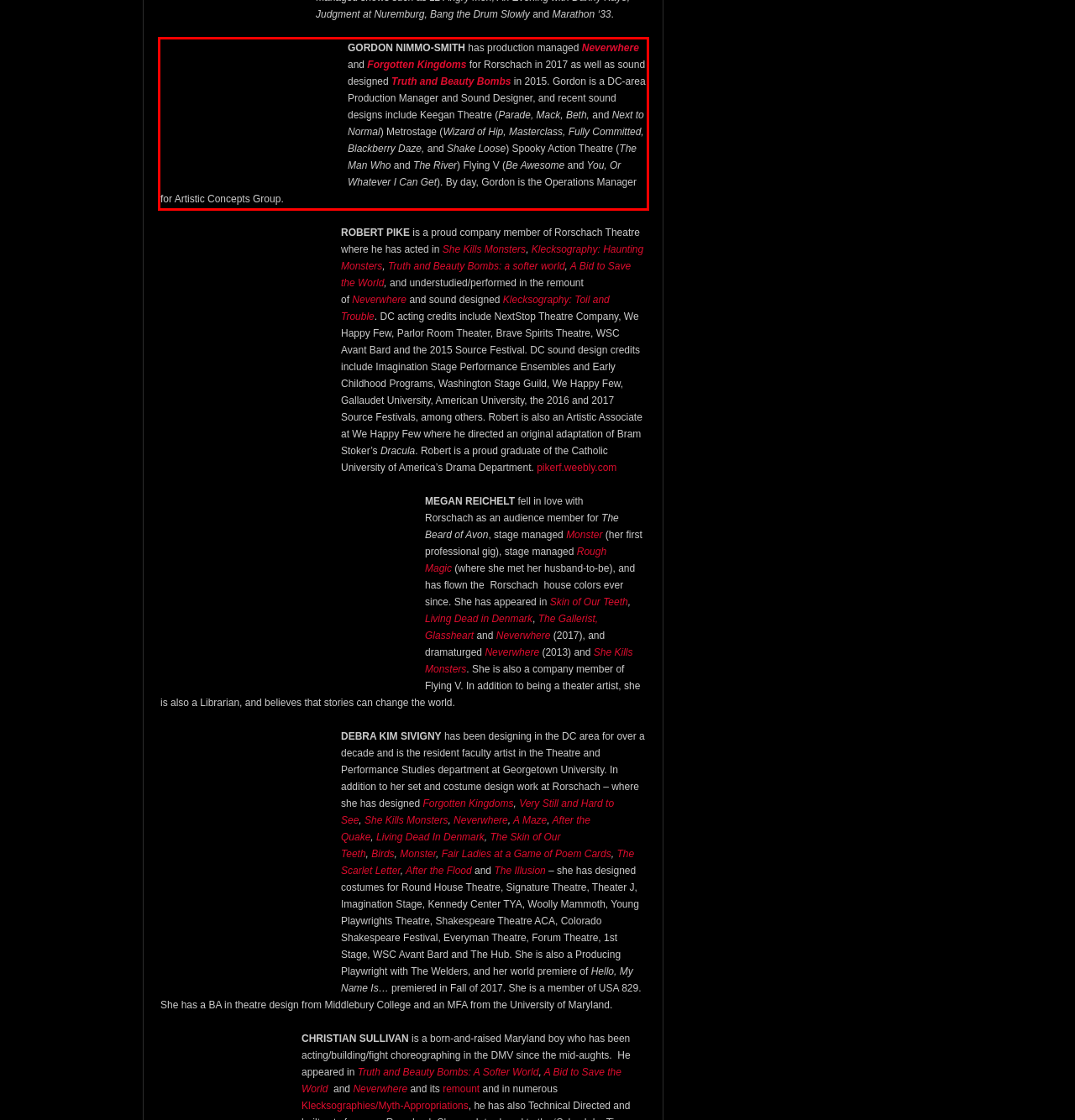Observe the screenshot of the webpage, locate the red bounding box, and extract the text content within it.

GORDON NIMMO-SMITH has production managed Neverwhere and Forgotten Kingdoms for Rorschach in 2017 as well as sound designed Truth and Beauty Bombs in 2015. Gordon is a DC-area Production Manager and Sound Designer, and recent sound designs include Keegan Theatre (Parade, Mack, Beth, and Next to Normal) Metrostage (Wizard of Hip, Masterclass, Fully Committed, Blackberry Daze, and Shake Loose) Spooky Action Theatre (The Man Who and The River) Flying V (Be Awesome and You, Or Whatever I Can Get). By day, Gordon is the Operations Manager for Artistic Concepts Group.